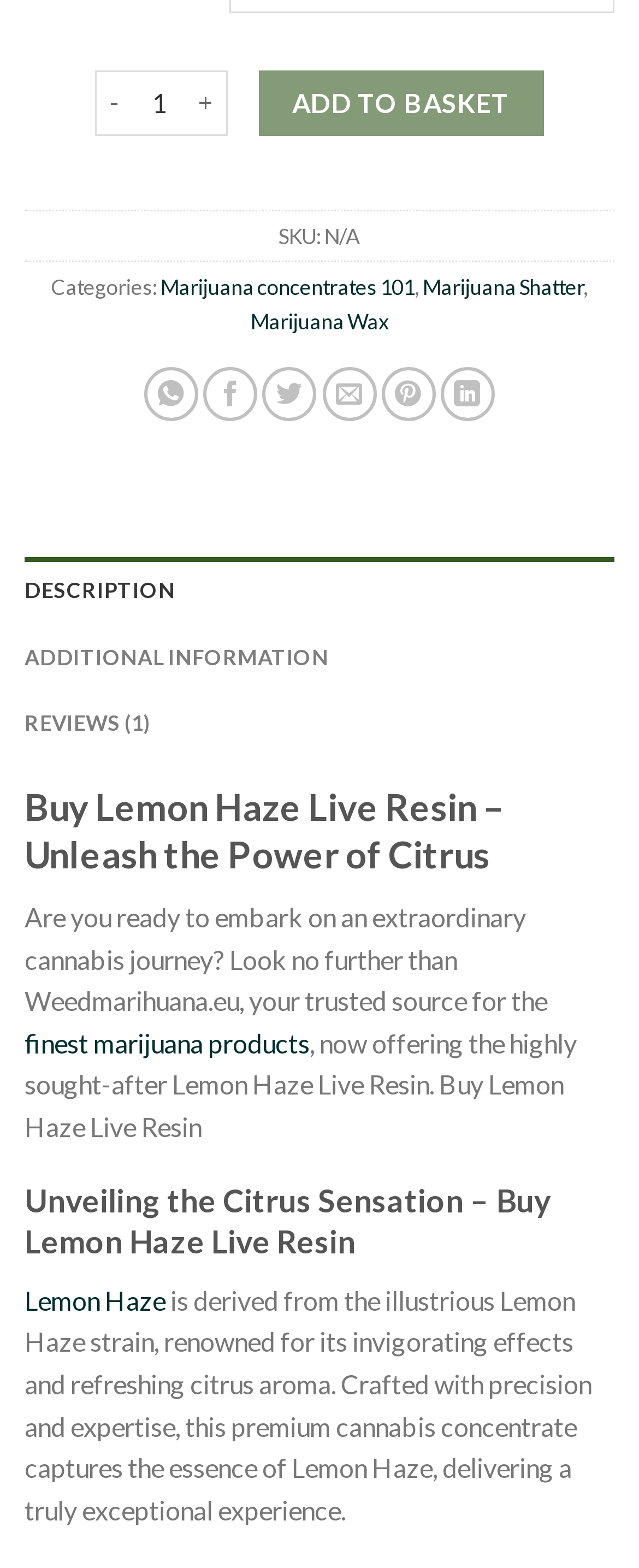Reply to the question with a single word or phrase:
What is the format of the product description?

Text with links